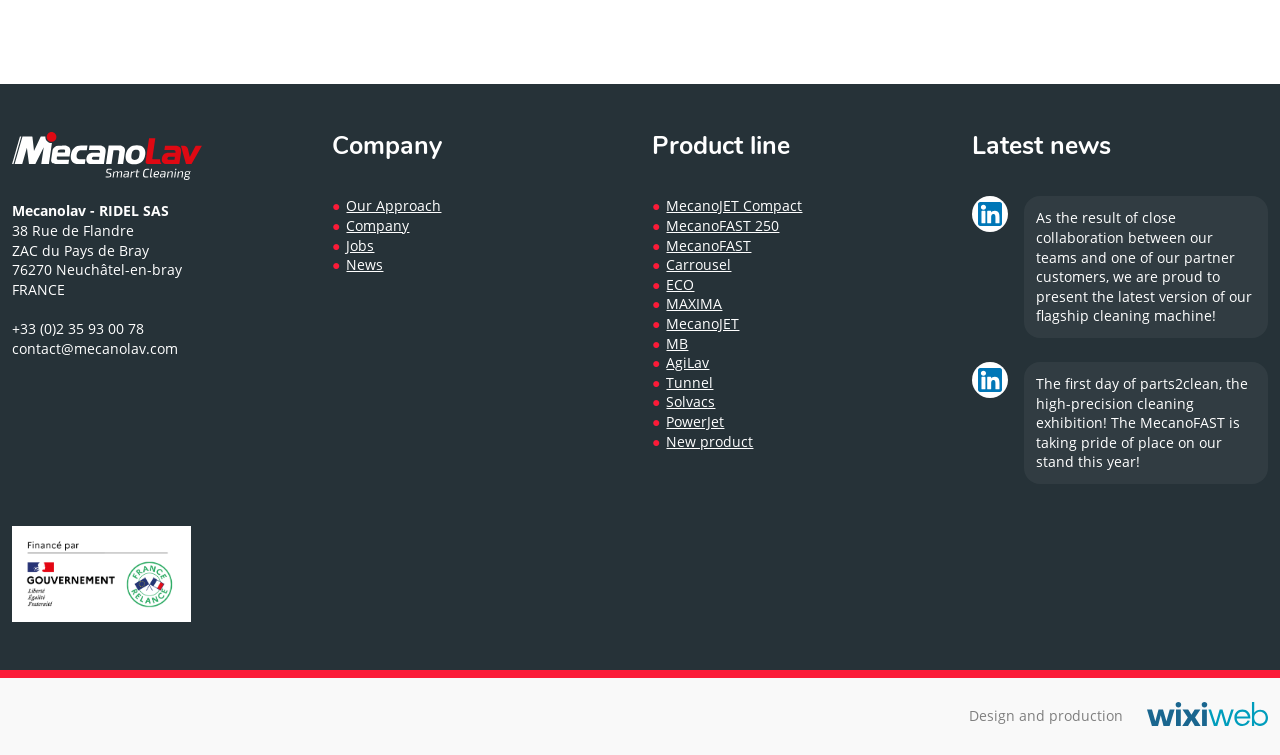What are the product lines offered by the company? Refer to the image and provide a one-word or short phrase answer.

MecanoJET Compact, MecanoFAST 250, etc.